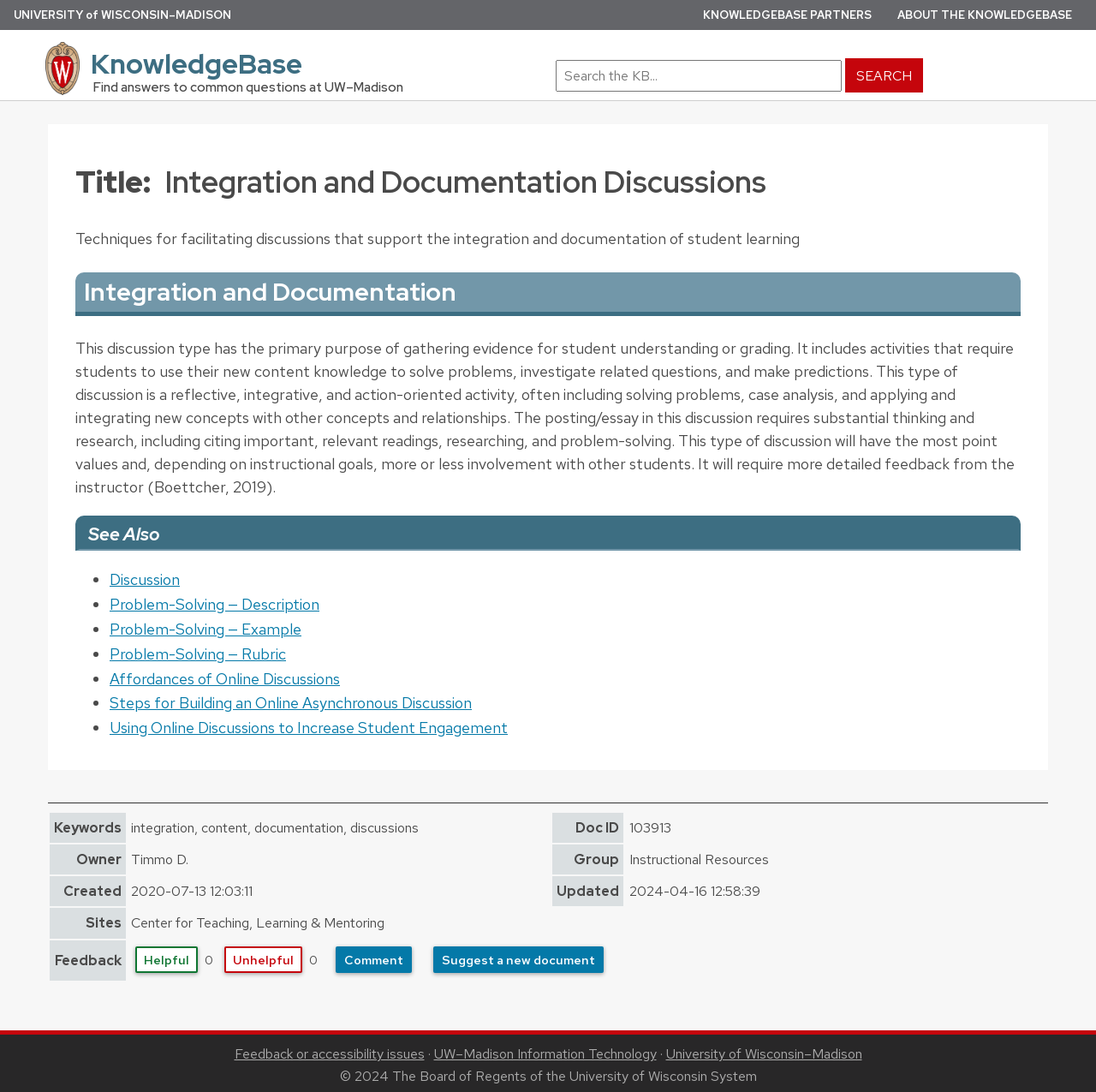Extract the main heading text from the webpage.

Integration and Documentation Discussions